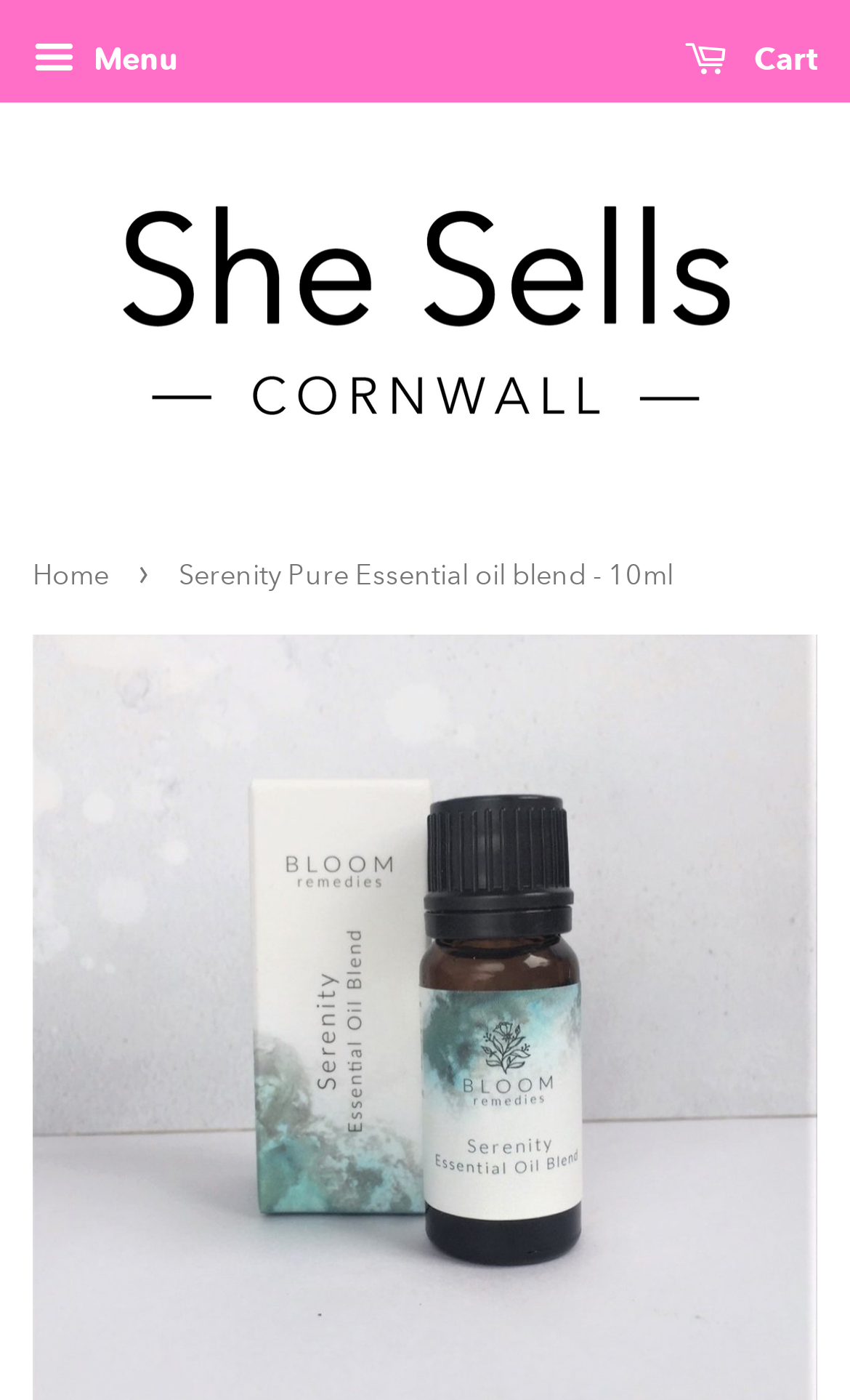Please analyze the image and provide a thorough answer to the question:
Is there a cart link on the page?

I found the answer by looking at the top navigation section, where I saw a link with the text 'Cart'. This indicates that there is a cart link on the page.